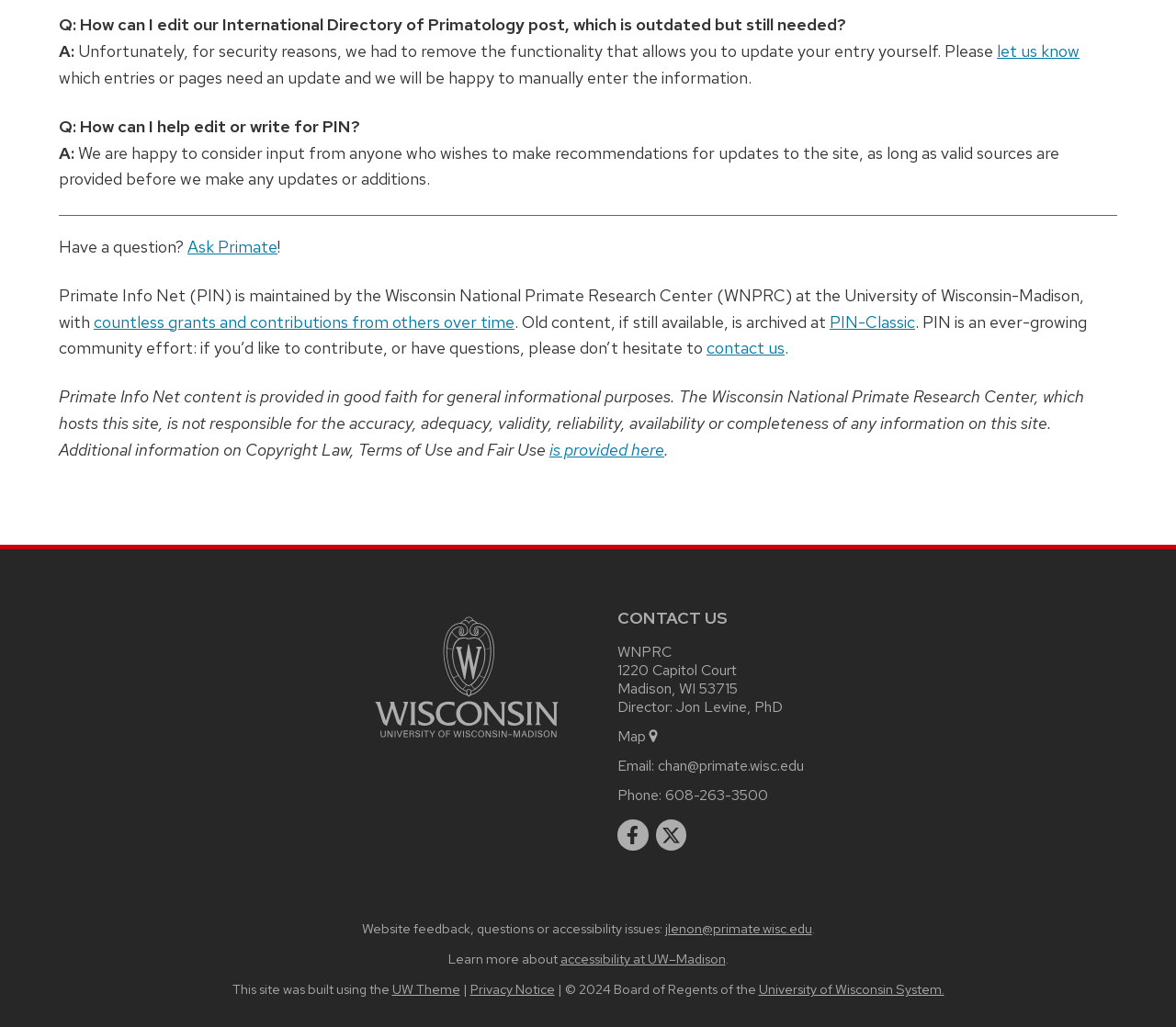How can I contribute to the Primate Info Net?
Refer to the image and offer an in-depth and detailed answer to the question.

If users would like to contribute to the Primate Info Net, they can contact the administrators through the provided contact information, such as email or phone number, to discuss their contributions.